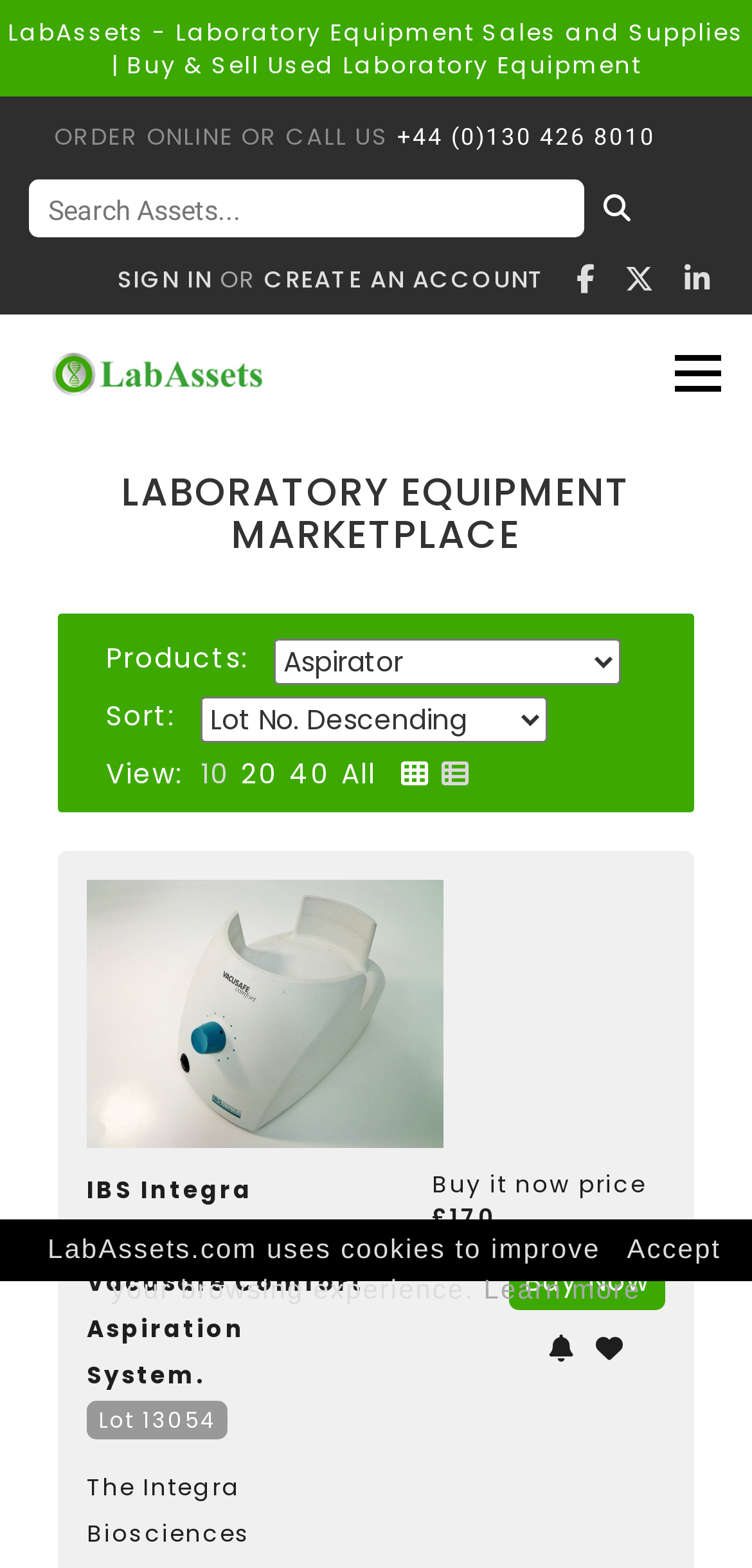Locate the bounding box for the described UI element: "Toggle Navigation". Ensure the coordinates are four float numbers between 0 and 1, formatted as [left, top, right, bottom].

None